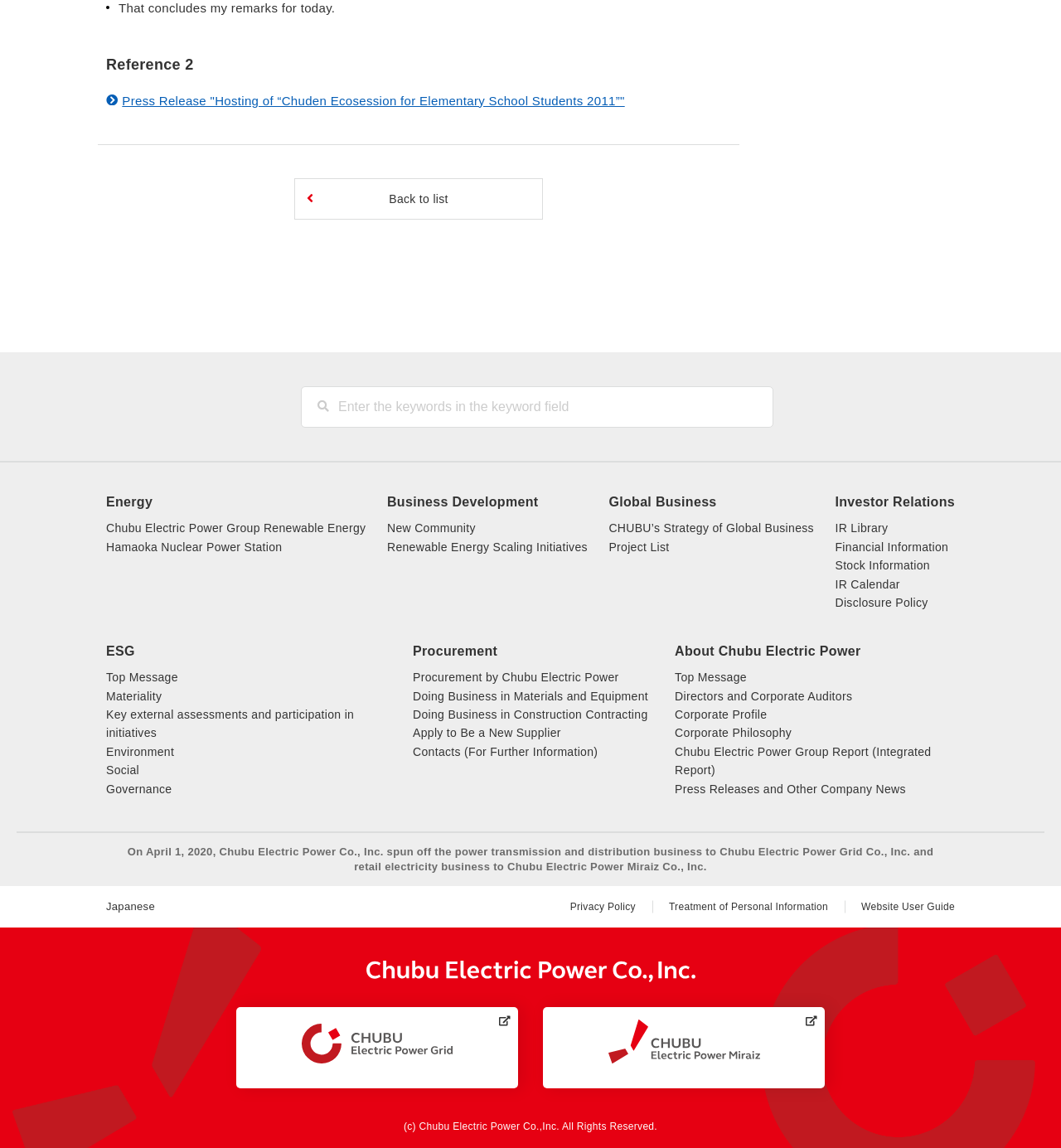What is the purpose of the textbox at the top of the webpage?
Provide an in-depth answer to the question, covering all aspects.

The textbox at the top of the webpage has a label 'Group search', indicating that it is used to search for groups within the company or its affiliates.